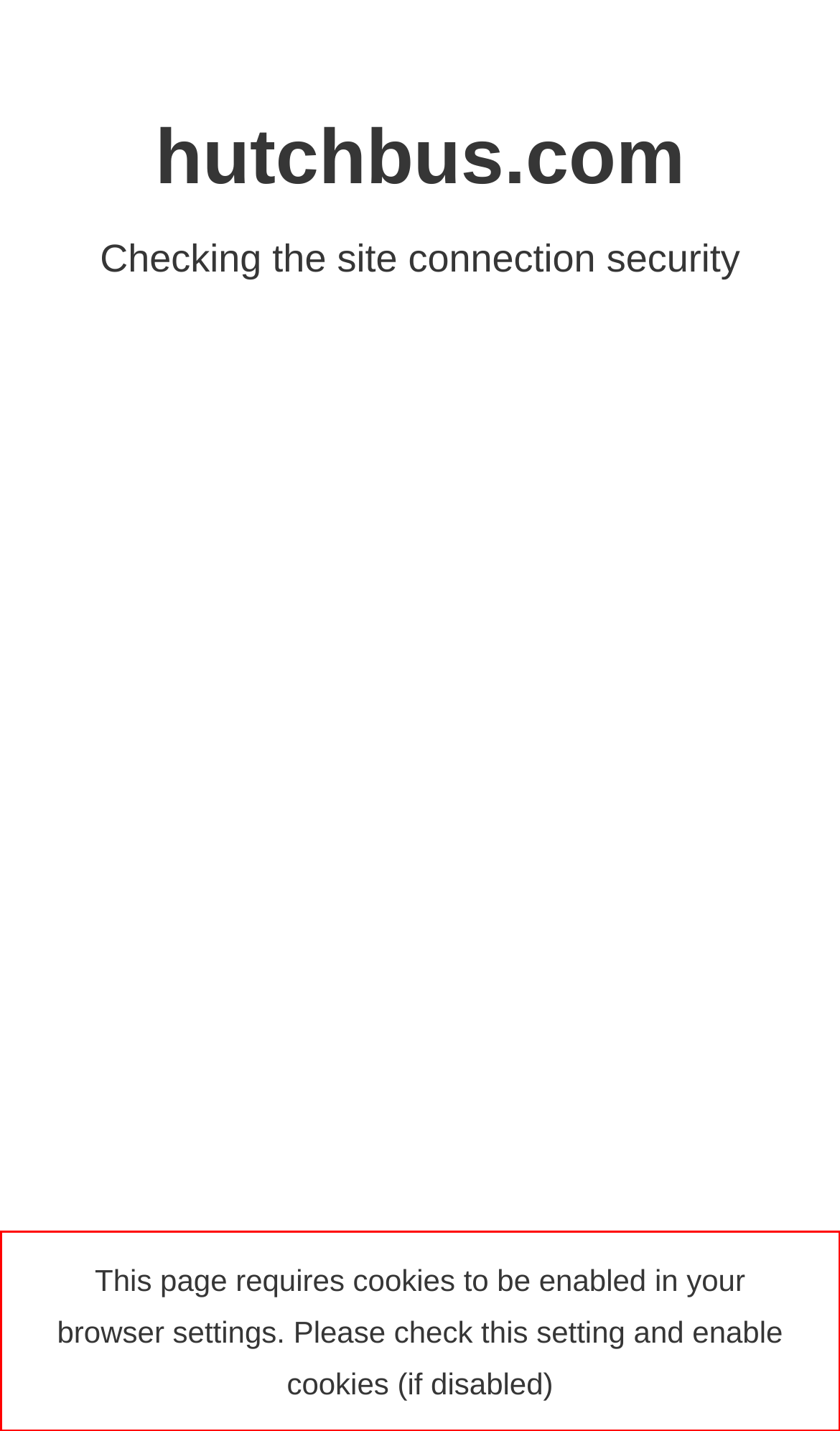Please extract the text content within the red bounding box on the webpage screenshot using OCR.

This page requires cookies to be enabled in your browser settings. Please check this setting and enable cookies (if disabled)